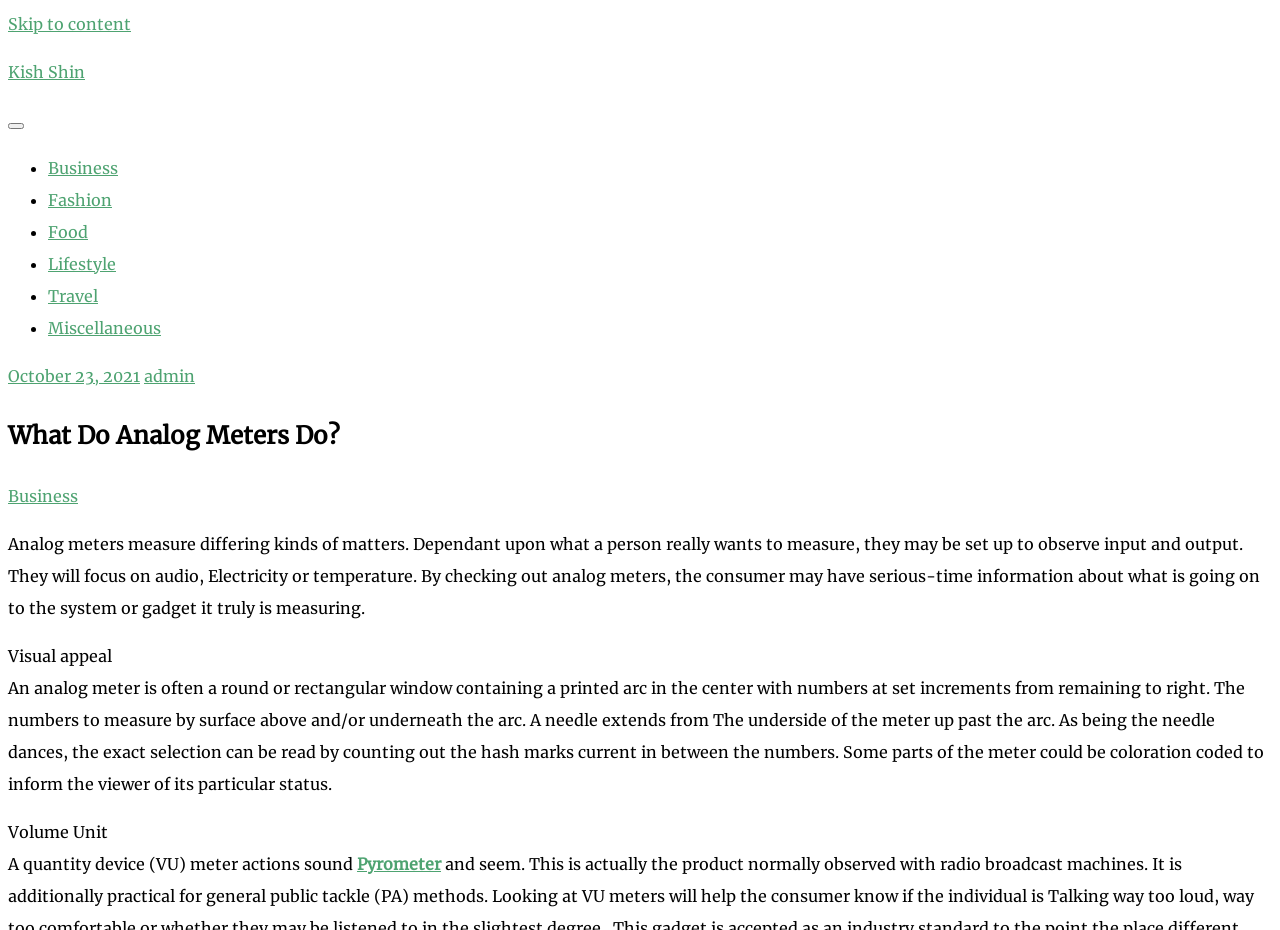Please find the main title text of this webpage.

What Do Analog Meters Do?